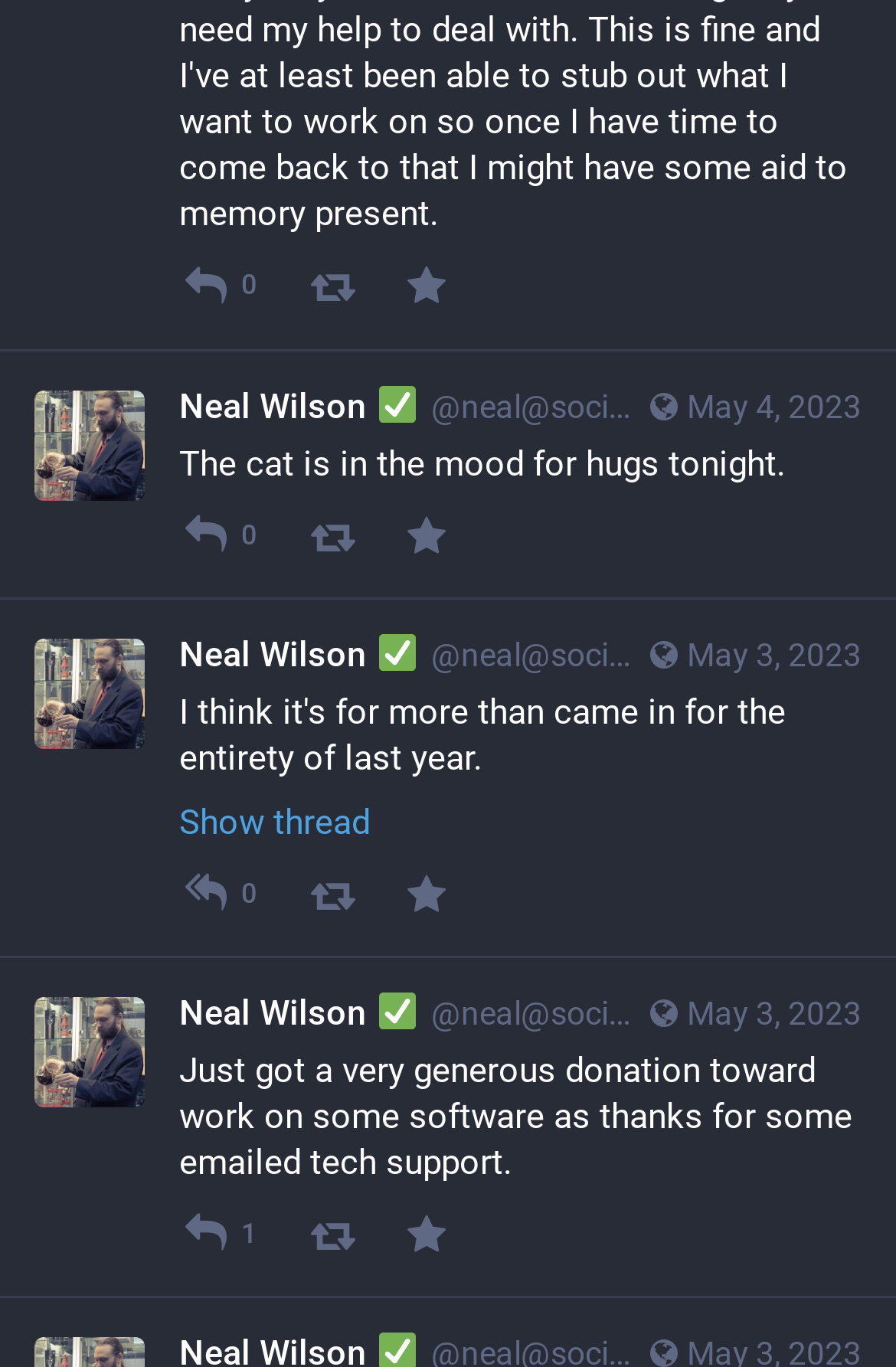Identify the coordinates of the bounding box for the element described below: "Contact". Return the coordinates as four float numbers between 0 and 1: [left, top, right, bottom].

None